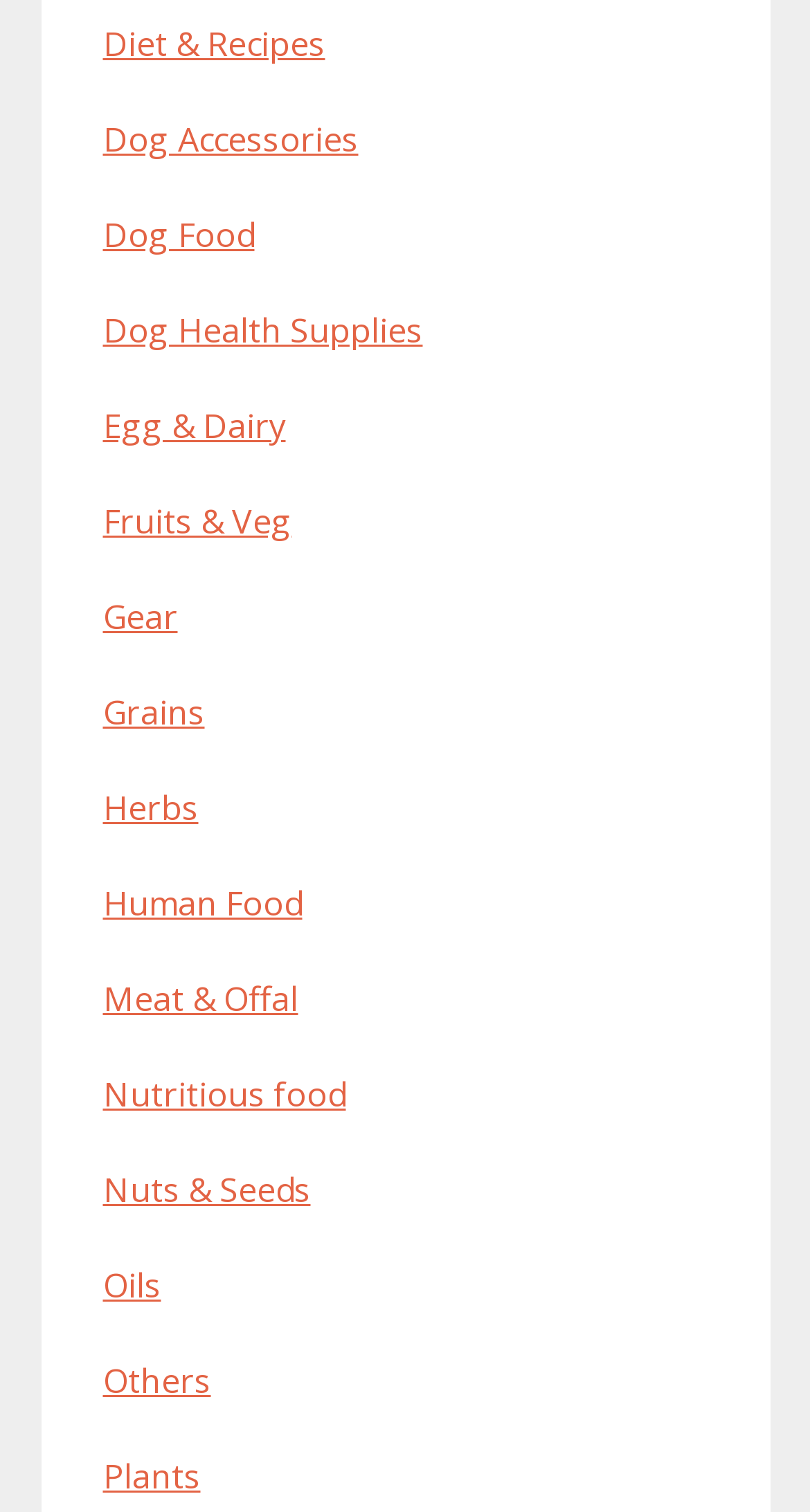For the following element description, predict the bounding box coordinates in the format (top-left x, top-left y, bottom-right x, bottom-right y). All values should be floating point numbers between 0 and 1. Description: Dog Health Supplies

[0.127, 0.203, 0.522, 0.233]